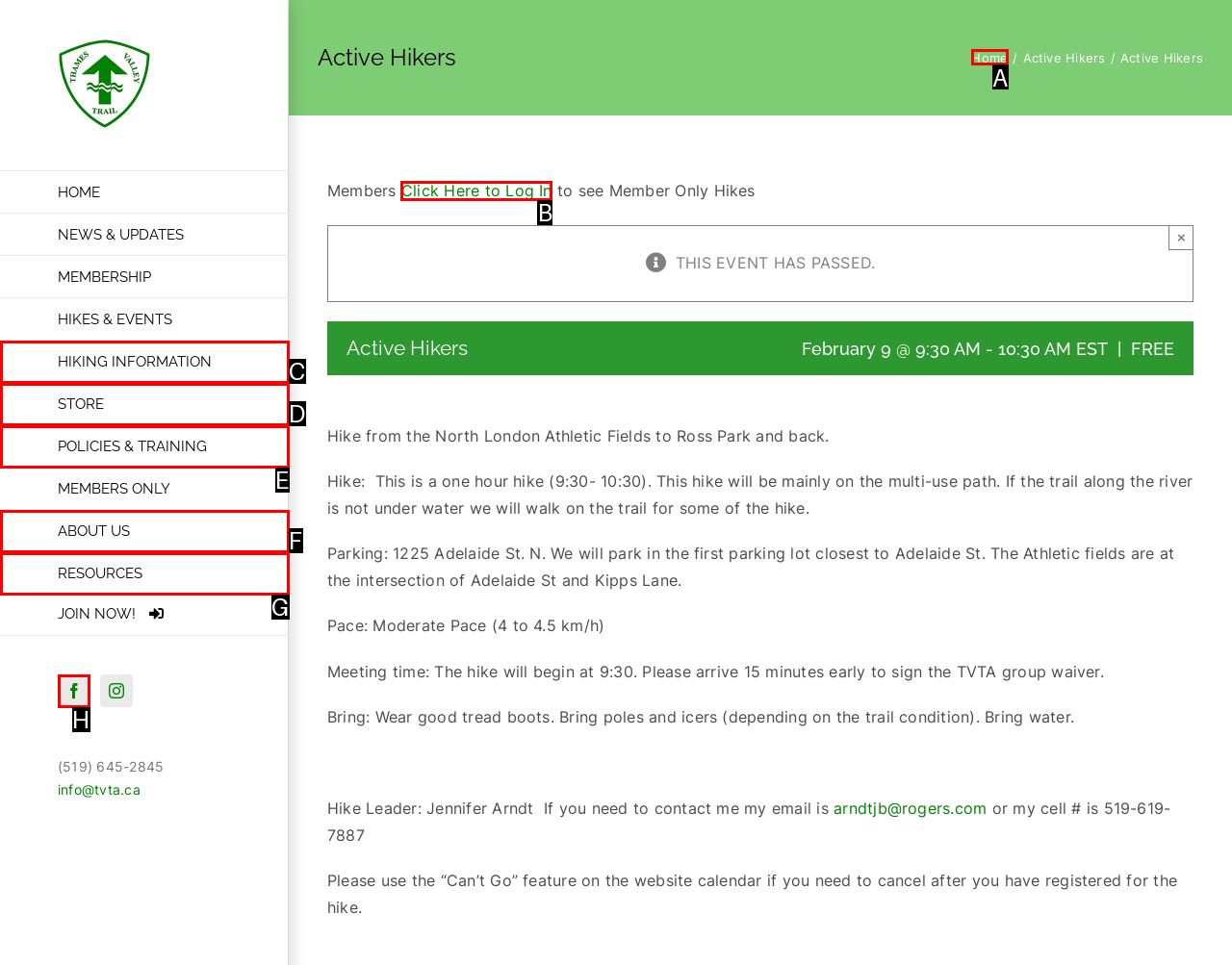Which HTML element should be clicked to complete the task: Click the 'Facebook' link? Answer with the letter of the corresponding option.

H